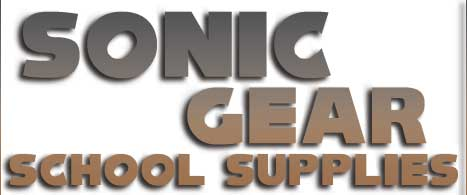Respond with a single word or phrase for the following question: 
What is the theme of the design?

Playful and energetic